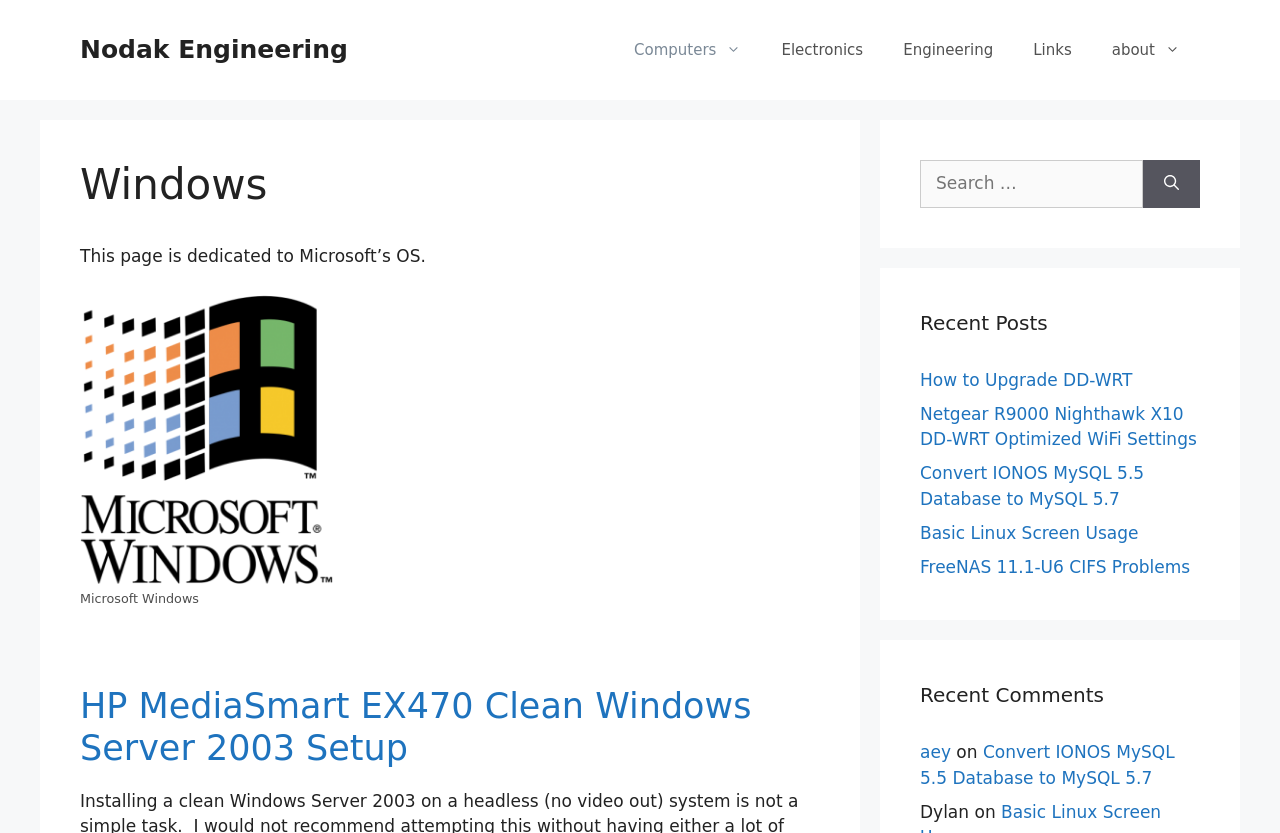What is the title of the first article?
Please provide a single word or phrase answer based on the image.

HP MediaSmart EX470 Clean Windows Server 2003 Setup